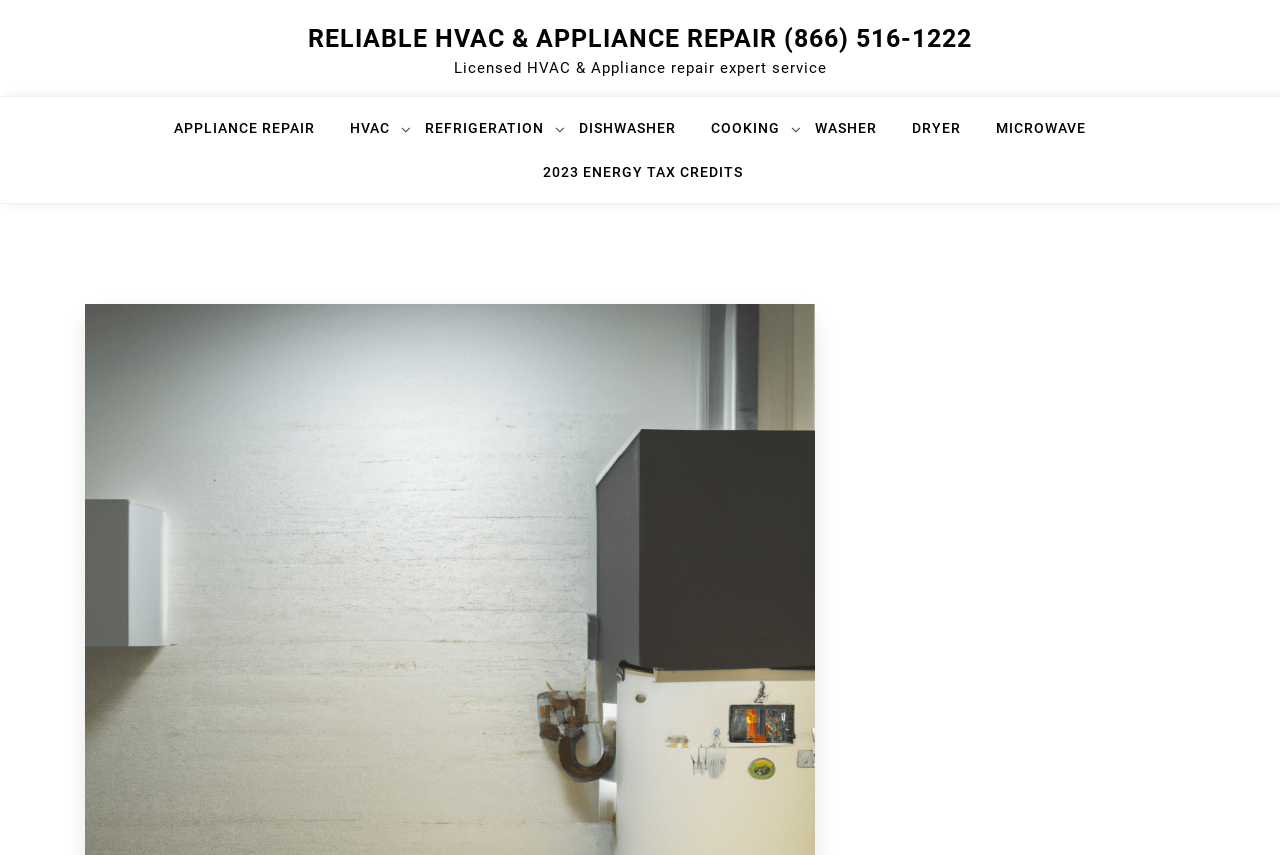How many categories of services are mentioned on the webpage?
Use the image to answer the question with a single word or phrase.

4